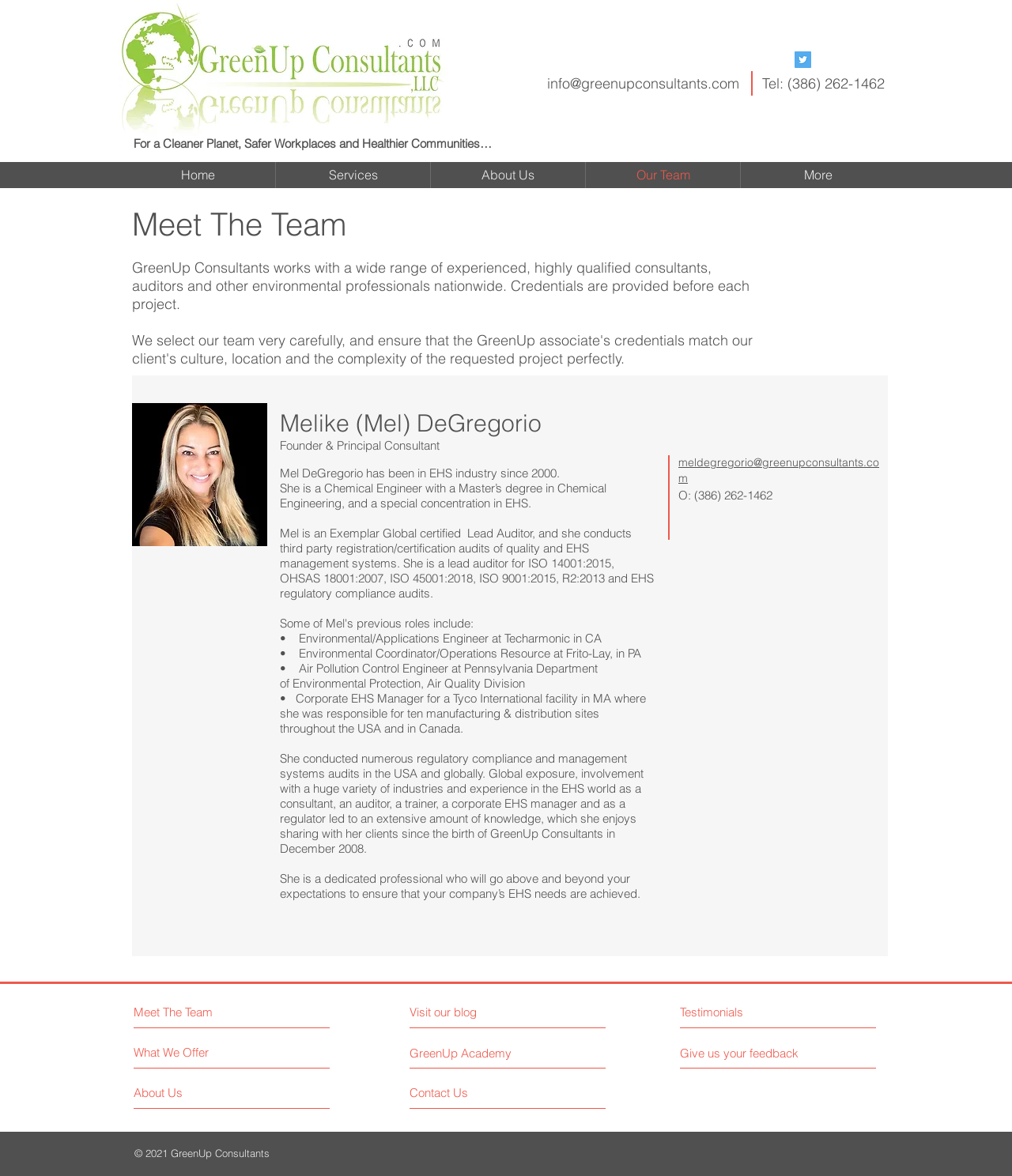Answer briefly with one word or phrase:
What is the name of the image file of the team member?

MelJuly13_20.jpg